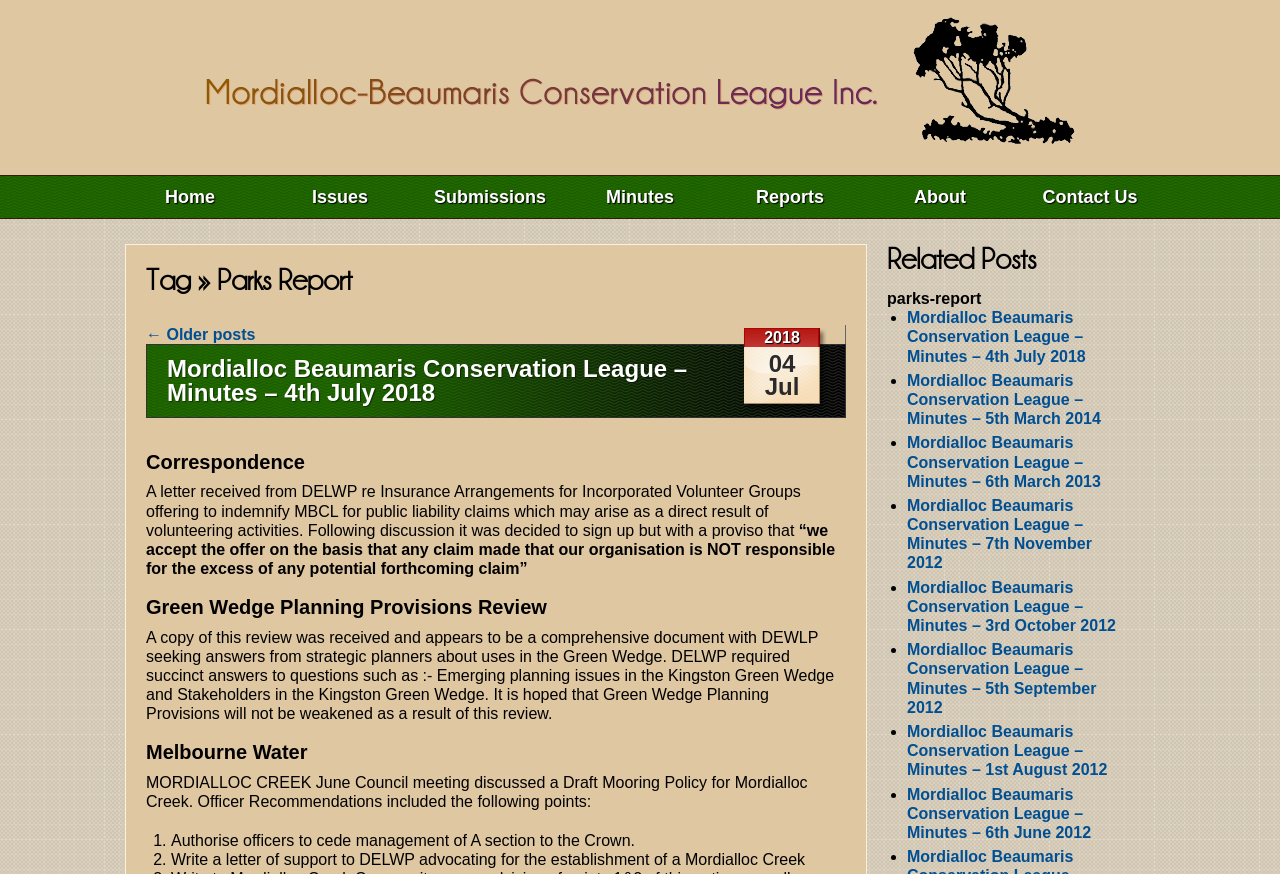Answer with a single word or phrase: 
What is the date of the oldest minutes listed on the webpage?

6th June 2012